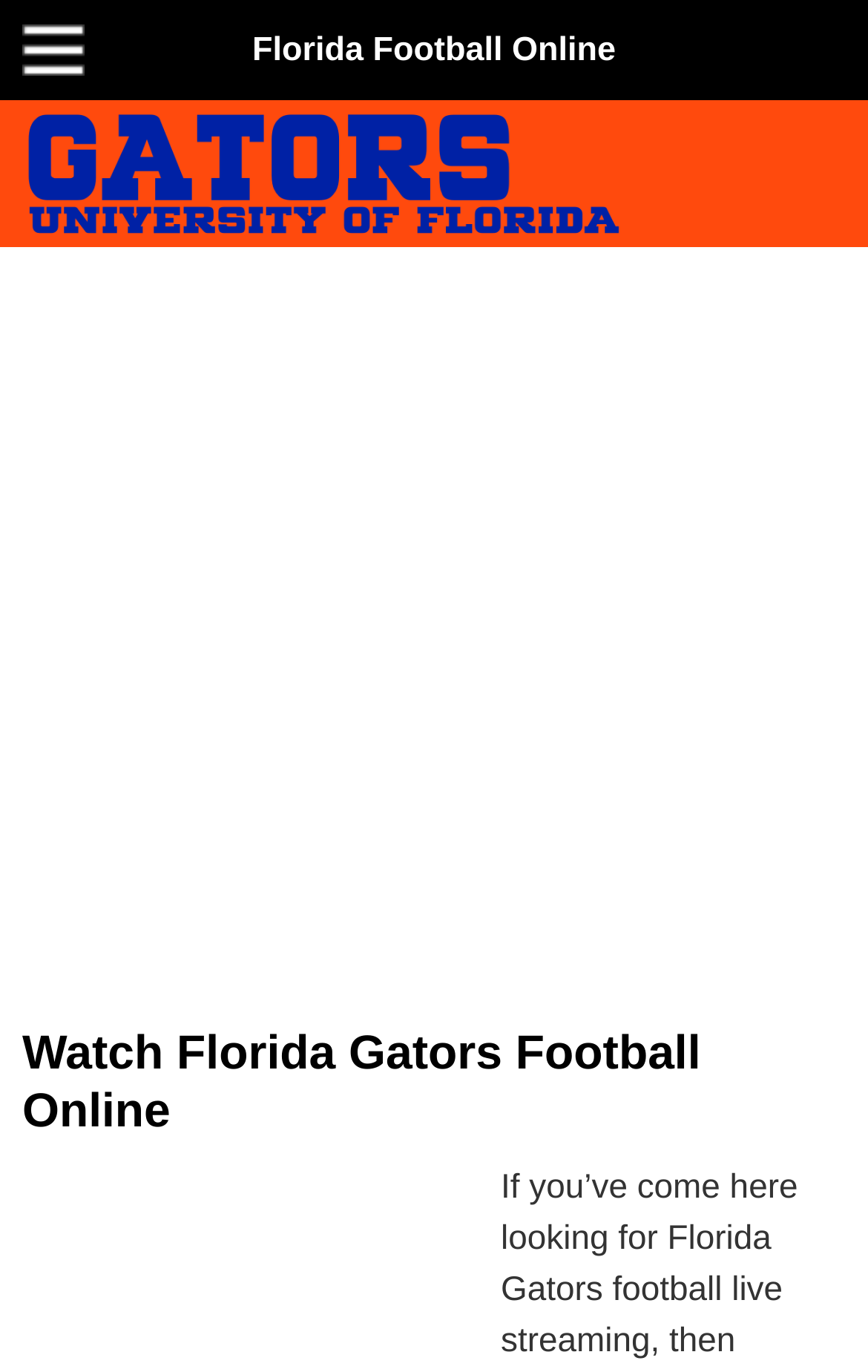What is the purpose of the webpage?
Identify the answer in the screenshot and reply with a single word or phrase.

To show how to watch Florida Gators football online